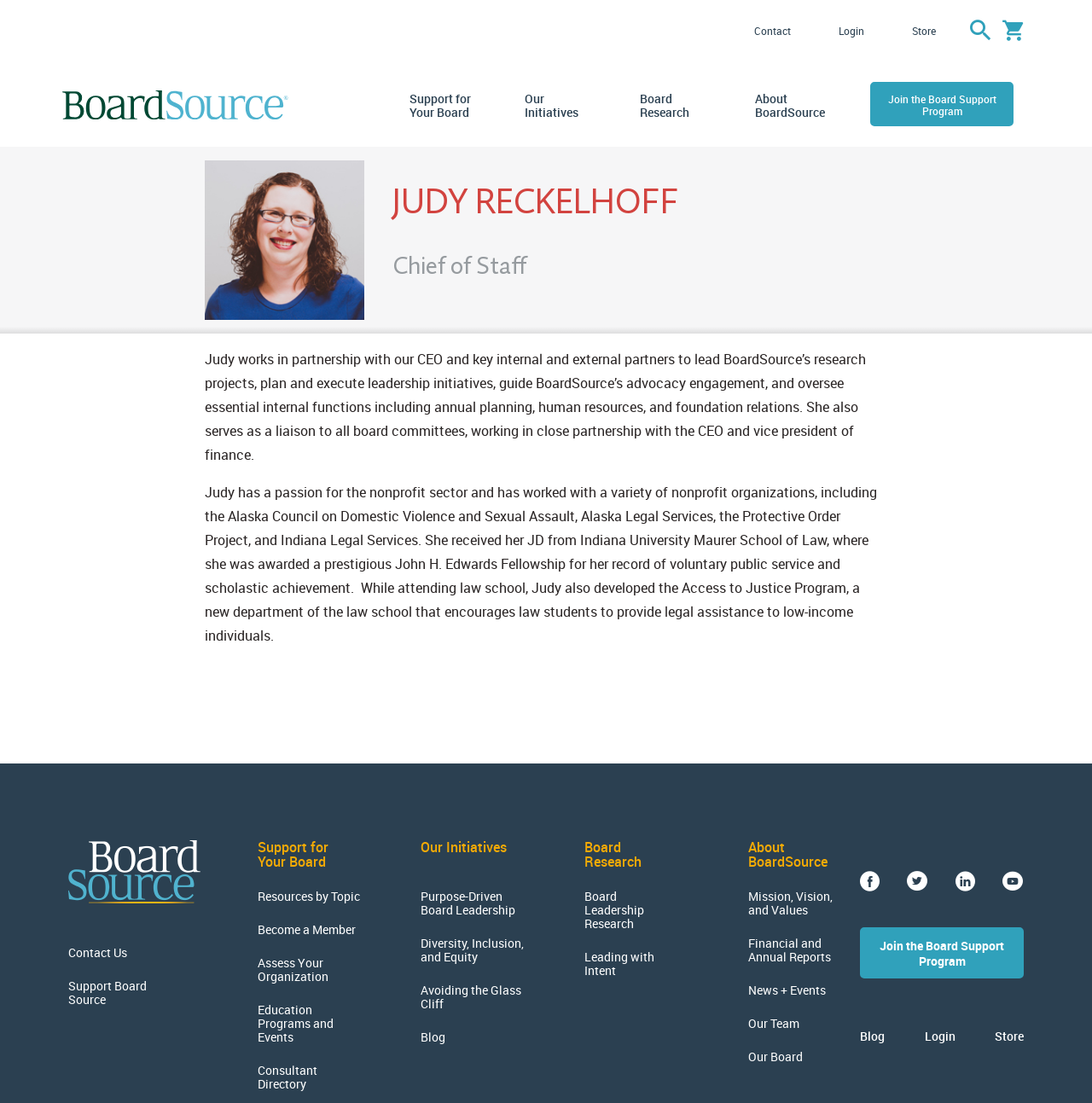Determine the bounding box coordinates of the section I need to click to execute the following instruction: "Support Board Source". Provide the coordinates as four float numbers between 0 and 1, i.e., [left, top, right, bottom].

[0.062, 0.888, 0.16, 0.913]